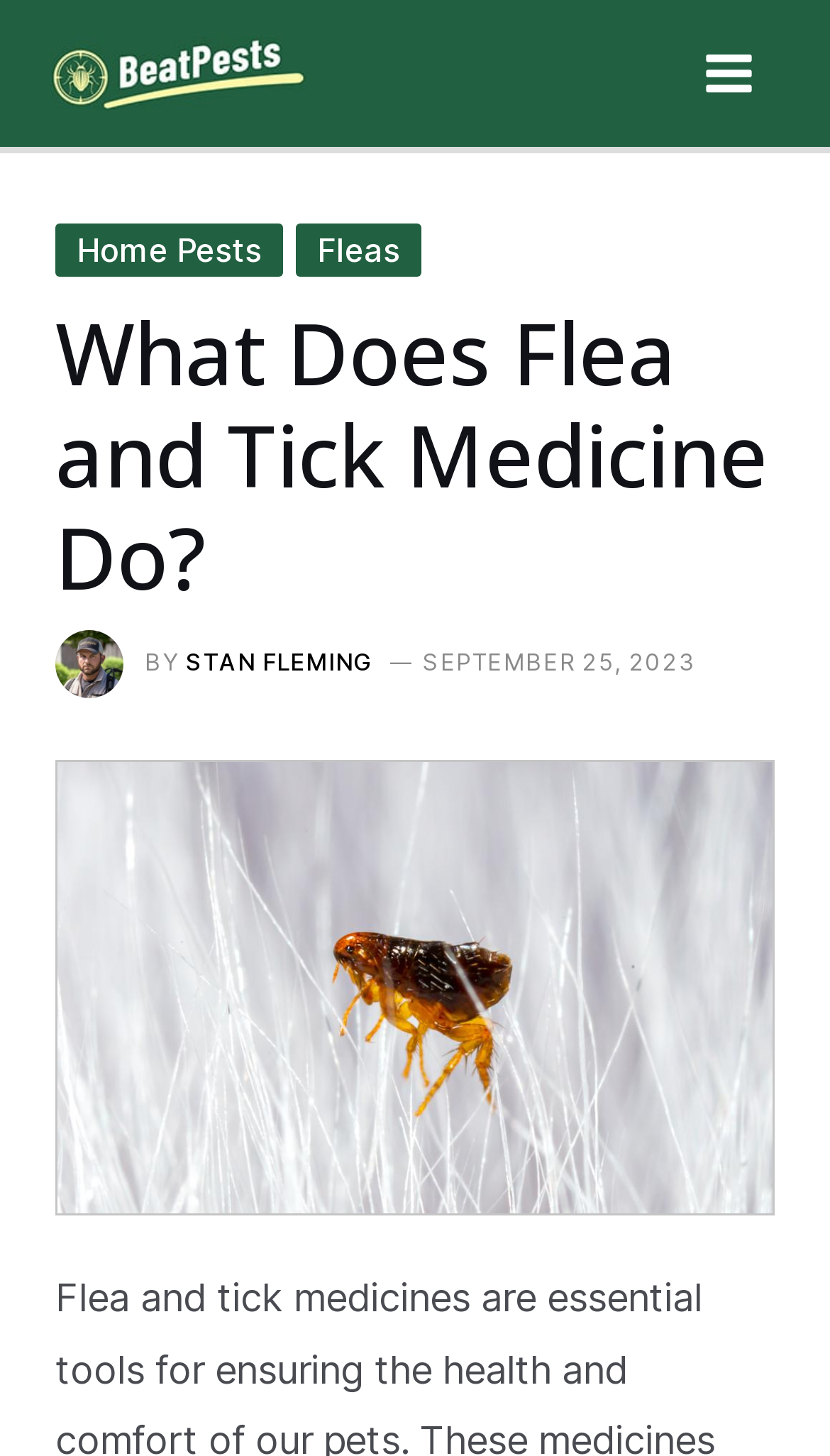For the following element description, predict the bounding box coordinates in the format (top-left x, top-left y, bottom-right x, bottom-right y). All values should be floating point numbers between 0 and 1. Description: Fleas

[0.356, 0.154, 0.507, 0.19]